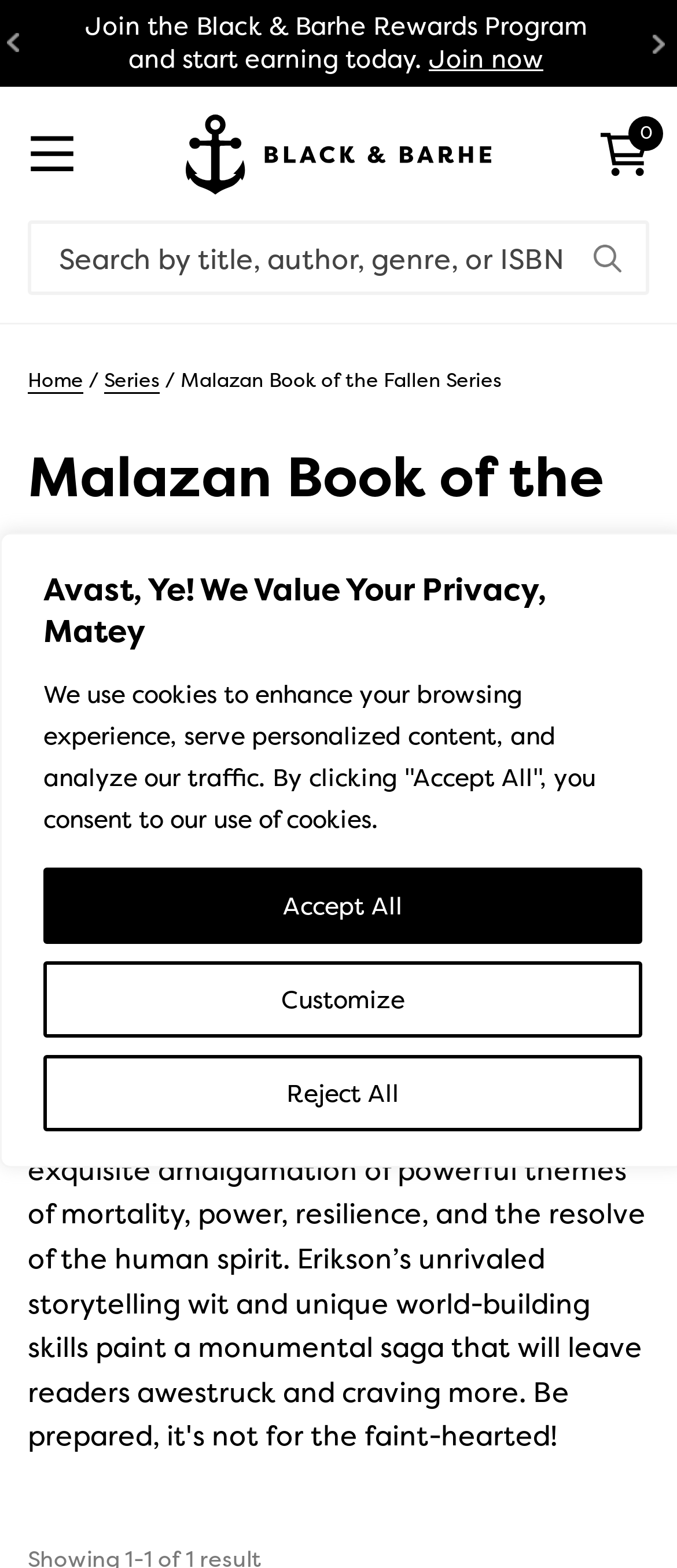Please identify the bounding box coordinates of the clickable element to fulfill the following instruction: "Visit Twitter". The coordinates should be four float numbers between 0 and 1, i.e., [left, top, right, bottom].

None